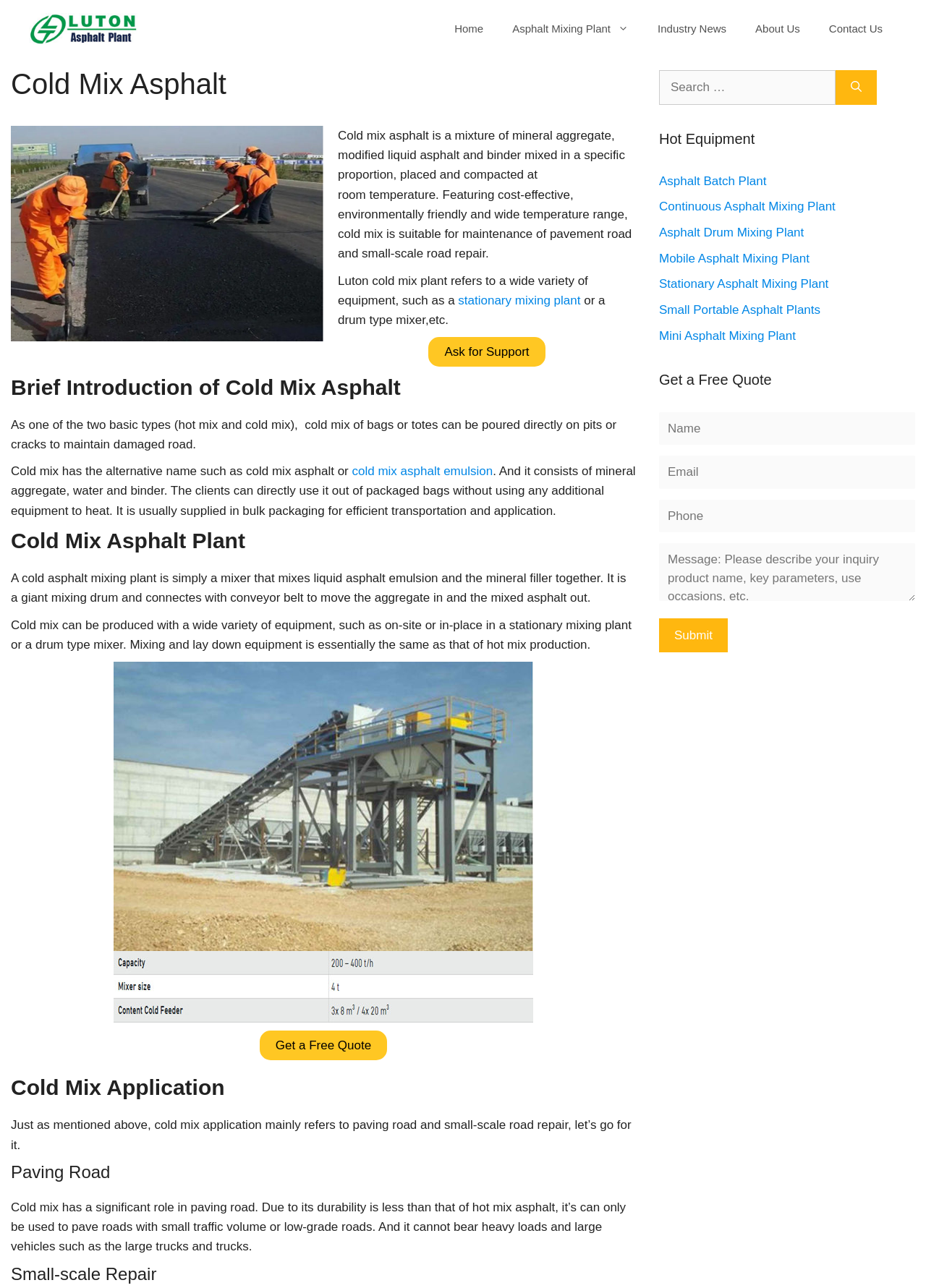Create a detailed narrative of the webpage’s visual and textual elements.

This webpage is about Cold Mix Asphalt, a type of asphalt that can be used without heating. The page is divided into several sections, each with a clear heading. At the top, there is a banner with a link to "LT Asphalt Plant" and an image of the same. Below the banner, there is a navigation menu with links to "Home", "Asphalt Mixing Plant", "Industry News", "About Us", and "Contact Us".

The main content of the page starts with a heading "Cold Mix Asphalt" and an image of cold mix asphalt. Below the image, there is a paragraph of text that describes cold mix asphalt as a mixture of mineral aggregate, modified liquid asphalt, and binder mixed in a specific proportion. The text also highlights the benefits of cold mix asphalt, including its cost-effectiveness, environmental friendliness, and wide temperature range.

The next section is headed "Brief Introduction of Cold Mix Asphalt" and provides more information about cold mix asphalt, including its alternative names and composition. There is also a link to "cold mix asphalt emulsion" in this section.

The following section is headed "Cold Mix Asphalt Plant" and describes the process of producing cold mix asphalt. There is an image of a cold mix asphalt plant in this section, as well as a description of the equipment used in the process.

The page then moves on to discuss the application of cold mix asphalt, including its use in paving roads and small-scale road repair. There are separate headings for "Paving Road" and "Small-scale Repair", each with its own paragraph of text.

On the right-hand side of the page, there are three complementary sections. The first section has a search box and a button to search for specific content. The second section is headed "Hot Equipment" and lists several types of asphalt mixing plants, each with a link to more information. The third section is headed "Get a Free Quote" and has a contact form where users can enter their details to receive a quote.

Overall, the webpage provides a comprehensive overview of cold mix asphalt, its benefits, production process, and applications, as well as additional resources and contact information.